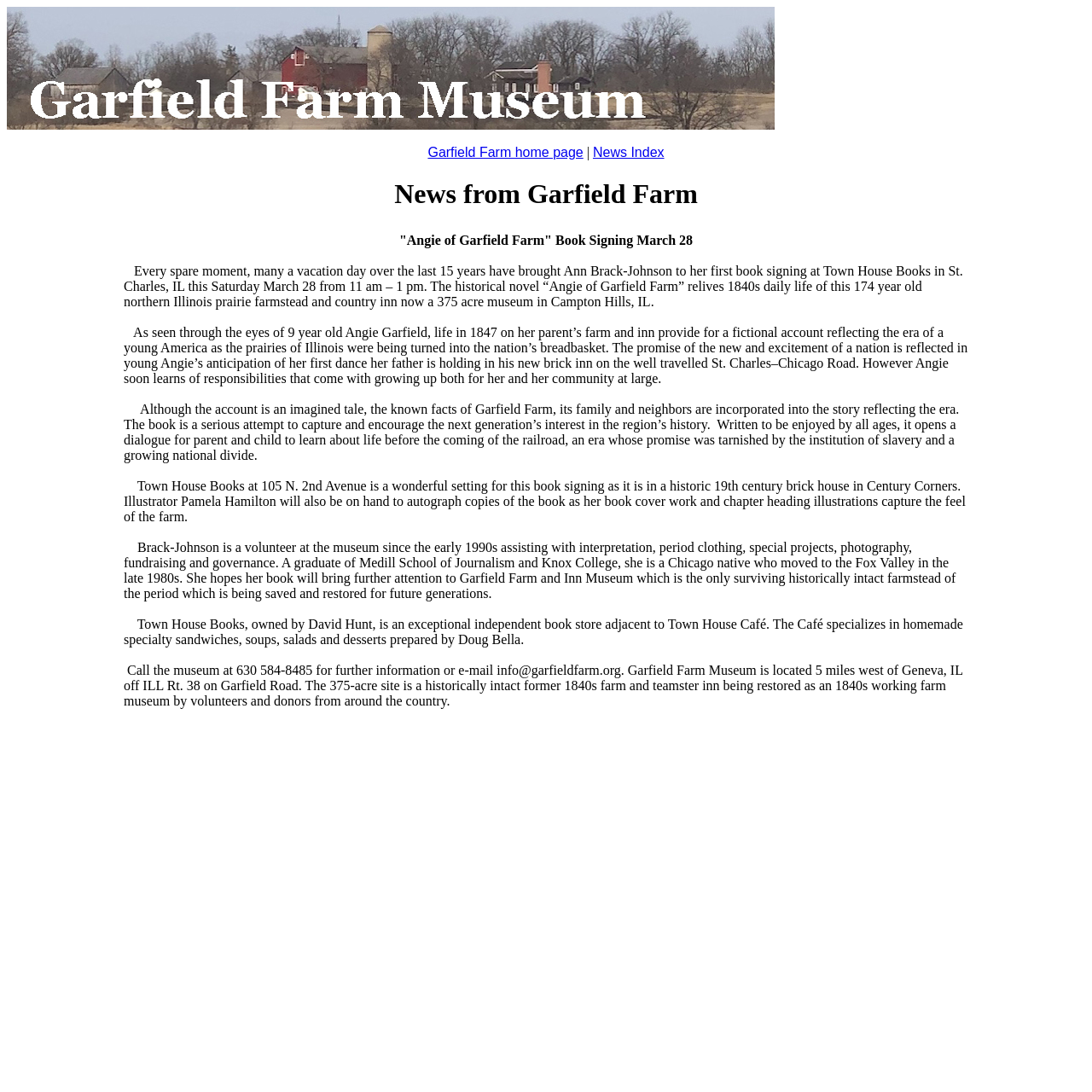Identify the bounding box of the HTML element described as: "Garfield Farm home page".

[0.392, 0.133, 0.534, 0.146]